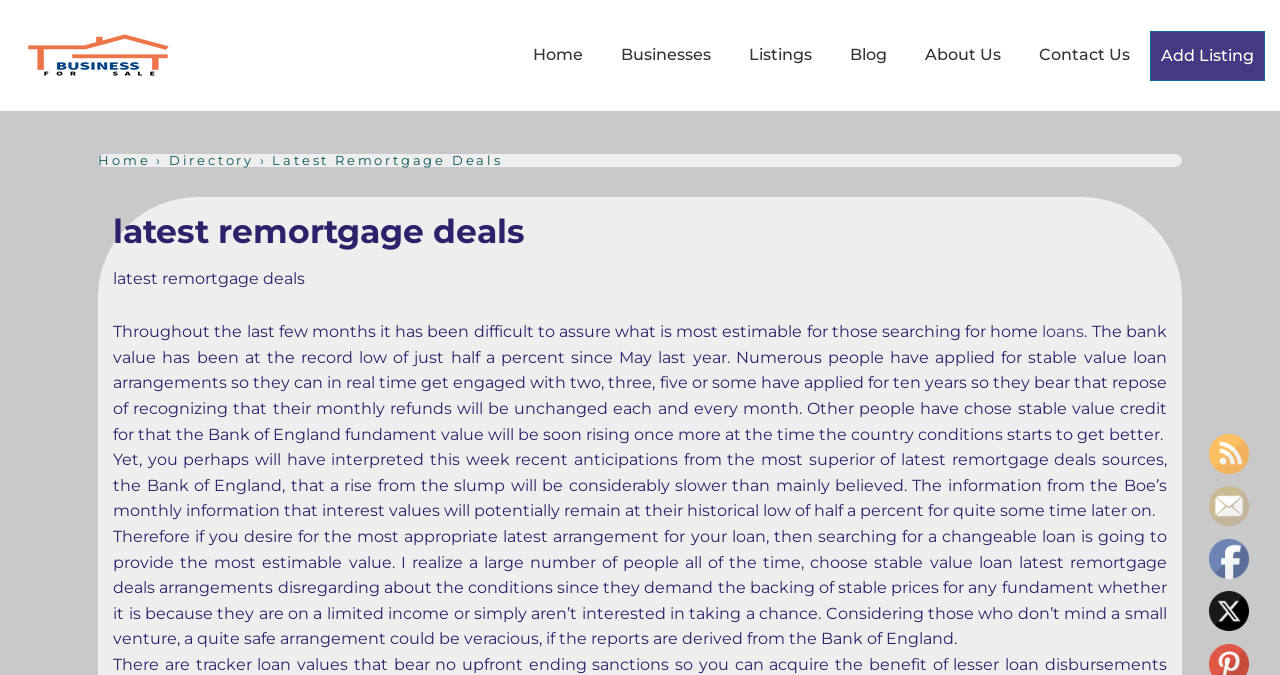What is the purpose of the 'Add Listing' link?
Examine the webpage screenshot and provide an in-depth answer to the question.

The 'Add Listing' link is likely intended for users who want to add a new listing to the website, possibly related to businesses or remortgage deals, as it is located in the main navigation menu.